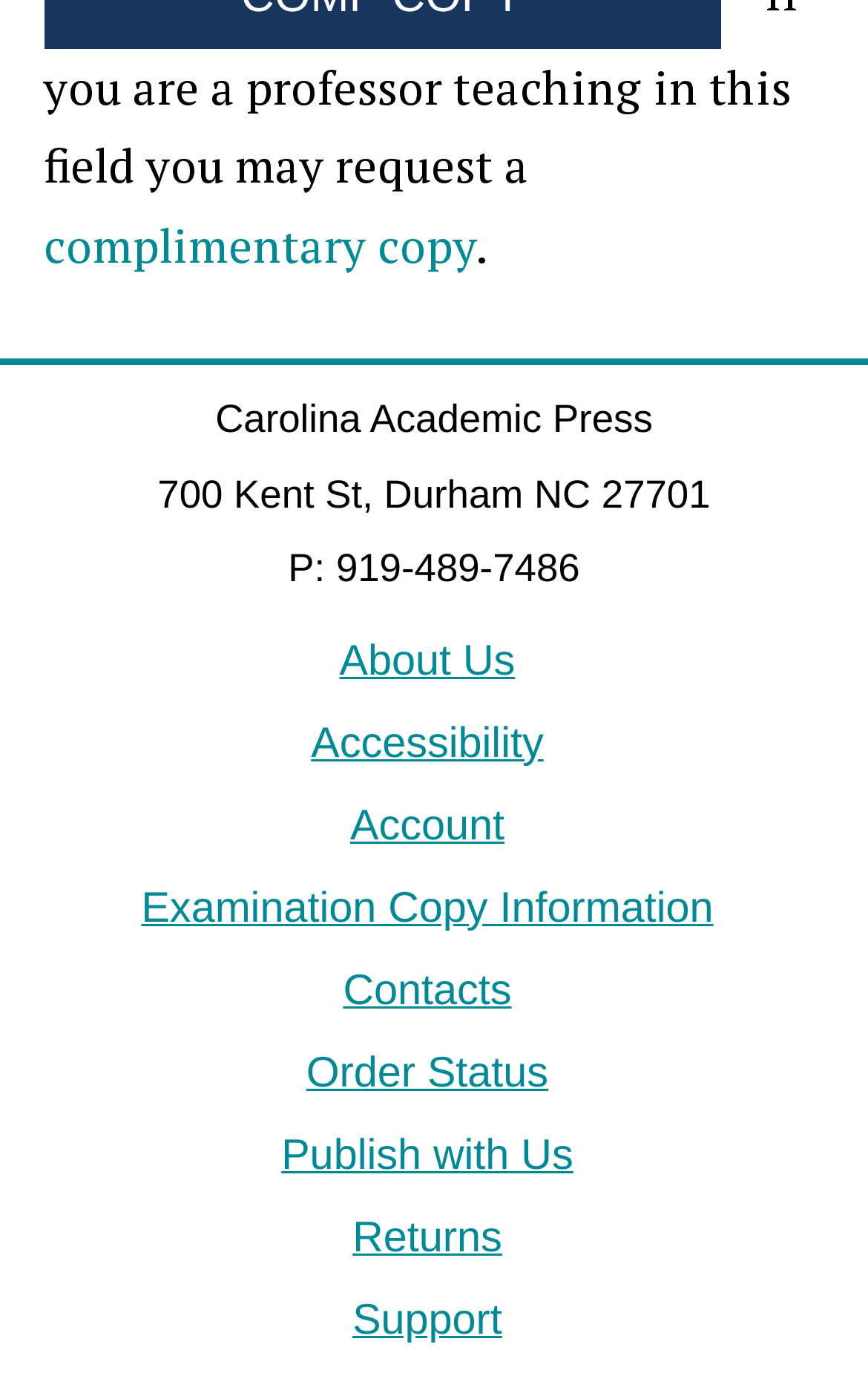What is the address of the company?
Please give a detailed and elaborate answer to the question based on the image.

The address of the company can be found in the StaticText element with the text '700 Kent St, Durham NC 27701' located at coordinates [0.181, 0.338, 0.818, 0.37].